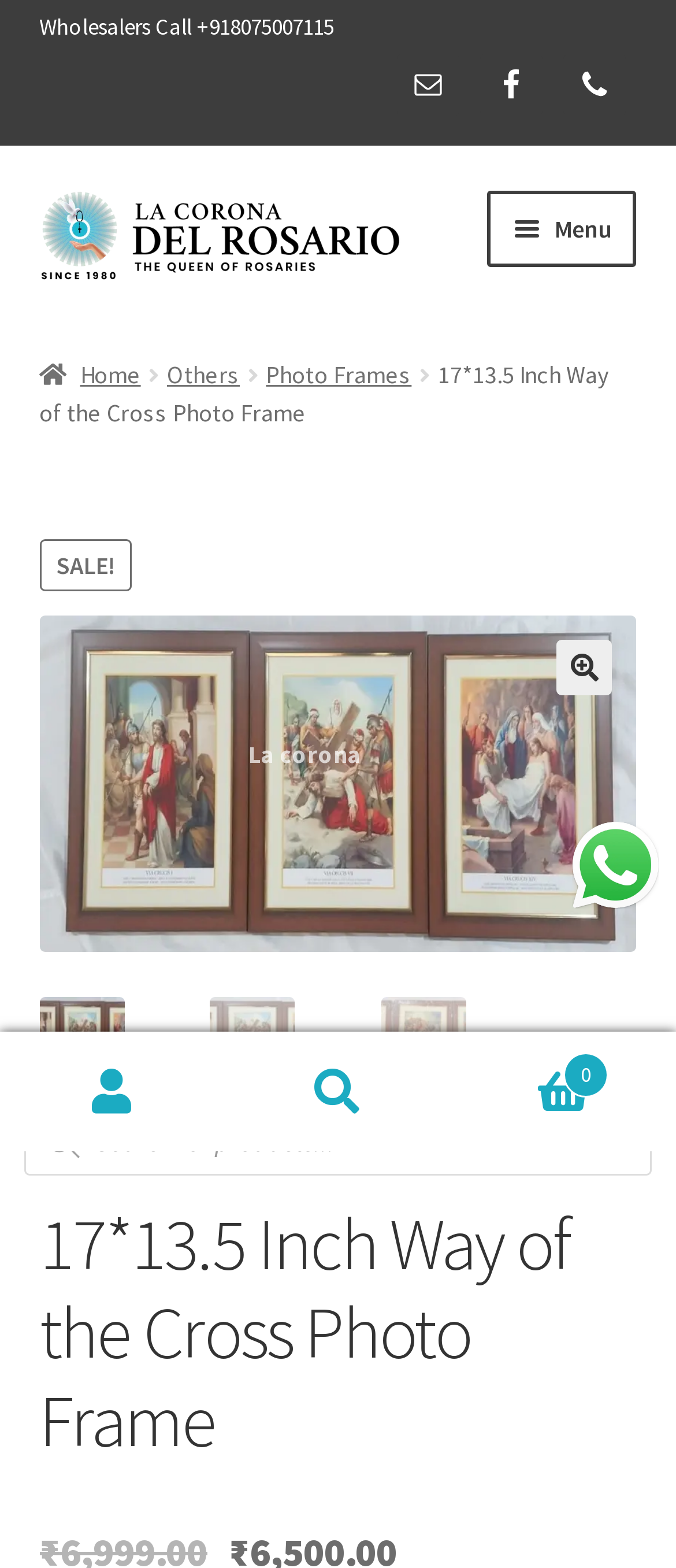Ascertain the bounding box coordinates for the UI element detailed here: "Email". The coordinates should be provided as [left, top, right, bottom] with each value being a float between 0 and 1.

[0.588, 0.034, 0.68, 0.074]